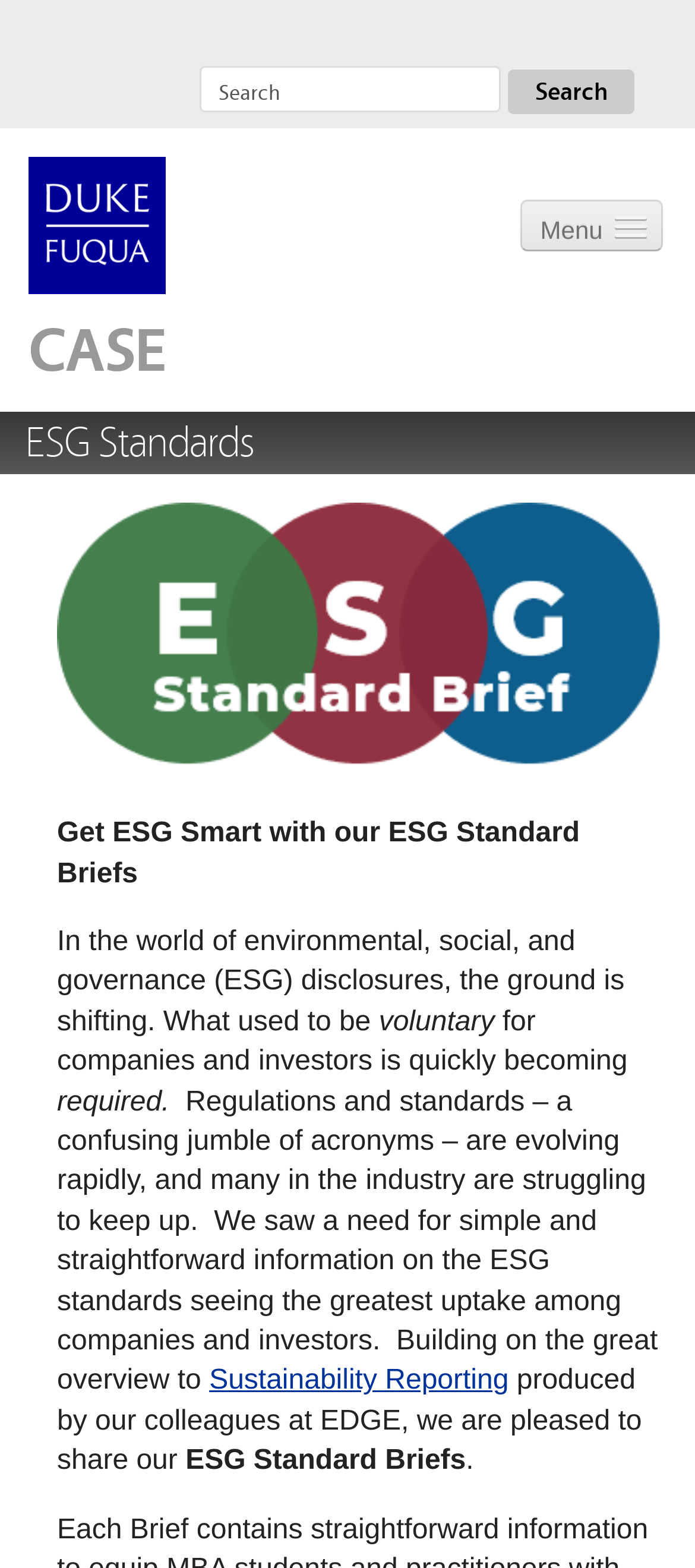Please pinpoint the bounding box coordinates for the region I should click to adhere to this instruction: "View ESG Standard Briefs".

[0.267, 0.922, 0.67, 0.941]